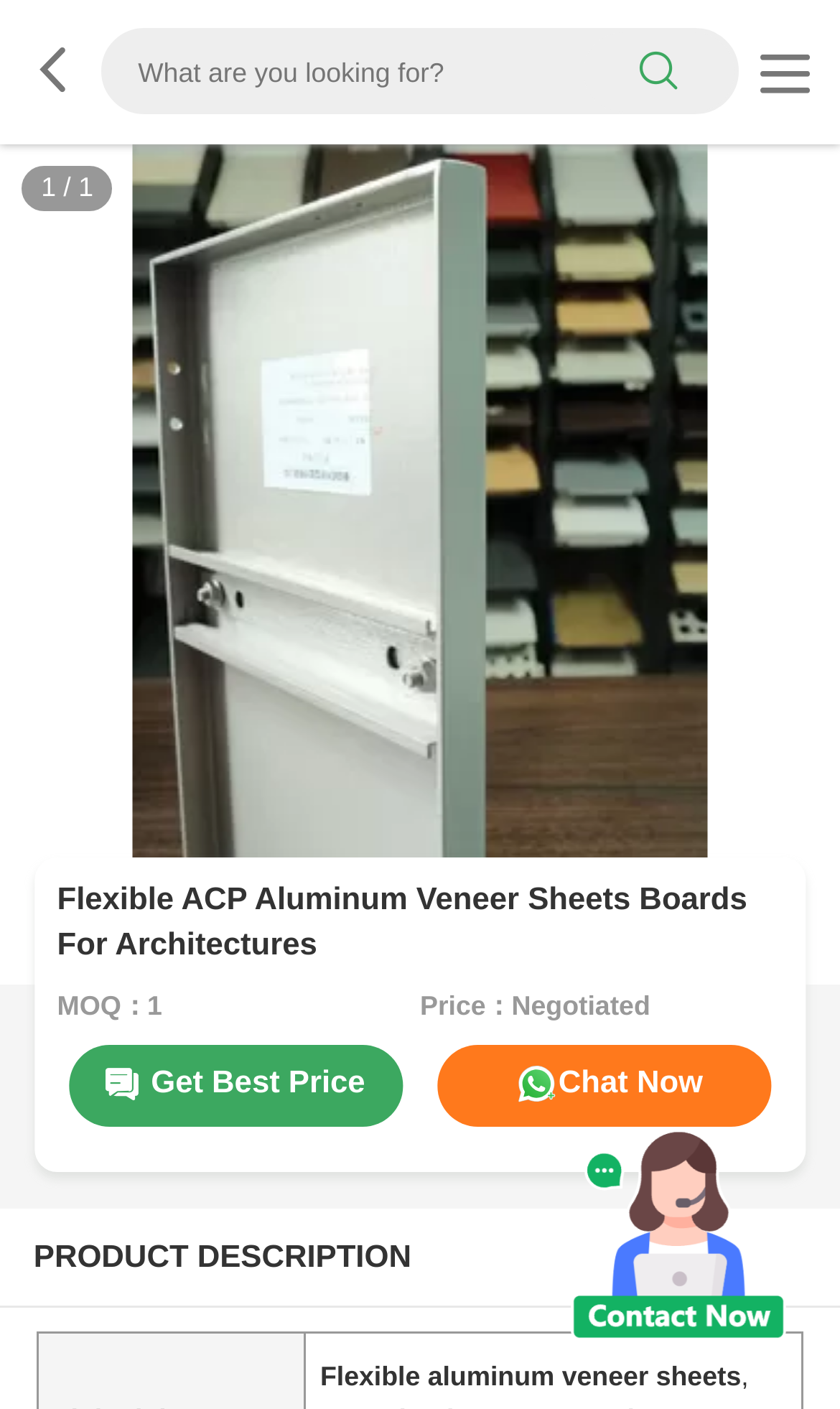What is the purpose of the search box?
With the help of the image, please provide a detailed response to the question.

I inferred the purpose of the search box by its location at the top of the page and its label 'What are you looking for?', which suggests that it is used to search for products on the website.